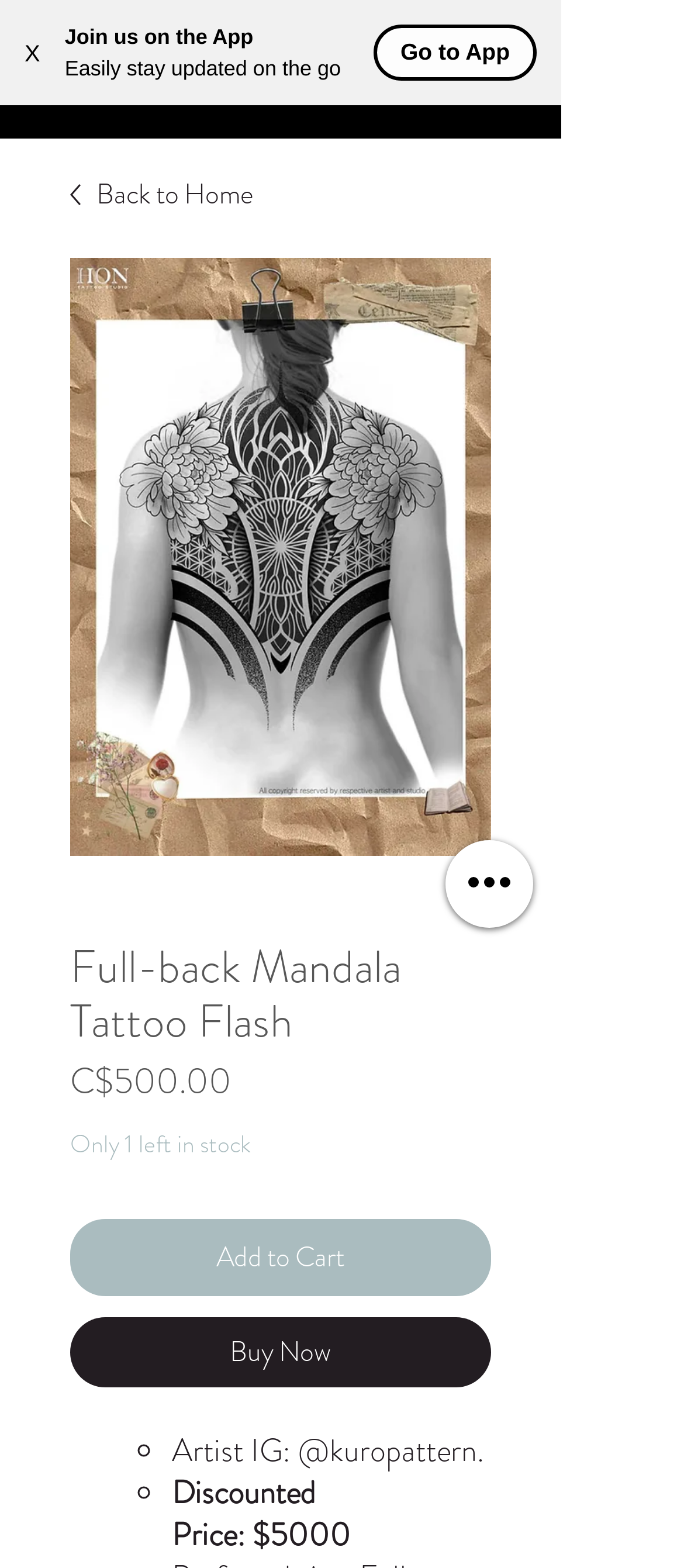Locate the bounding box coordinates of the item that should be clicked to fulfill the instruction: "Contact the company".

None